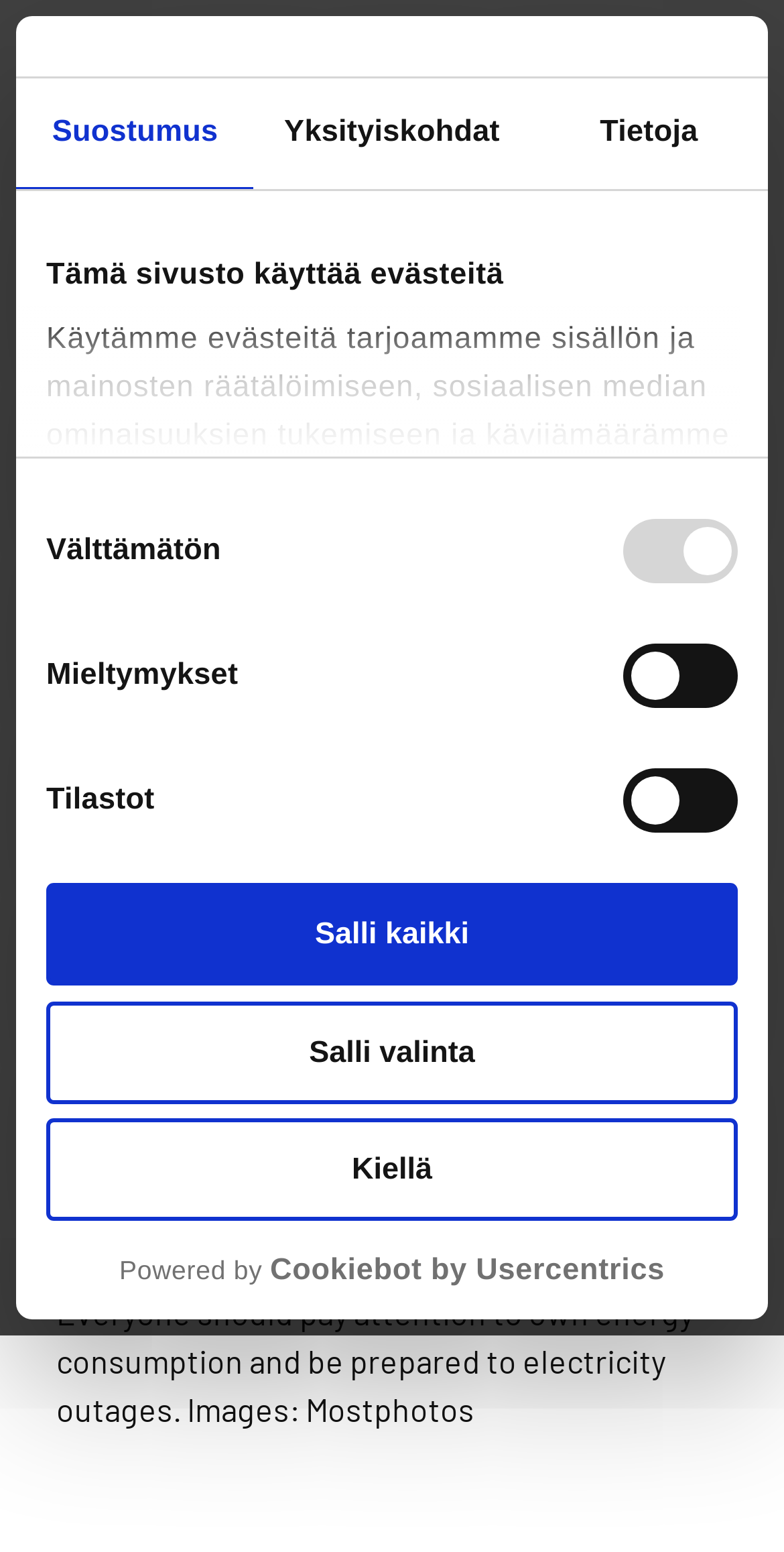Please specify the bounding box coordinates in the format (top-left x, top-left y, bottom-right x, bottom-right y), with values ranging from 0 to 1. Identify the bounding box for the UI component described as follows: parent_node: Comment name="author" placeholder="Name *"

None